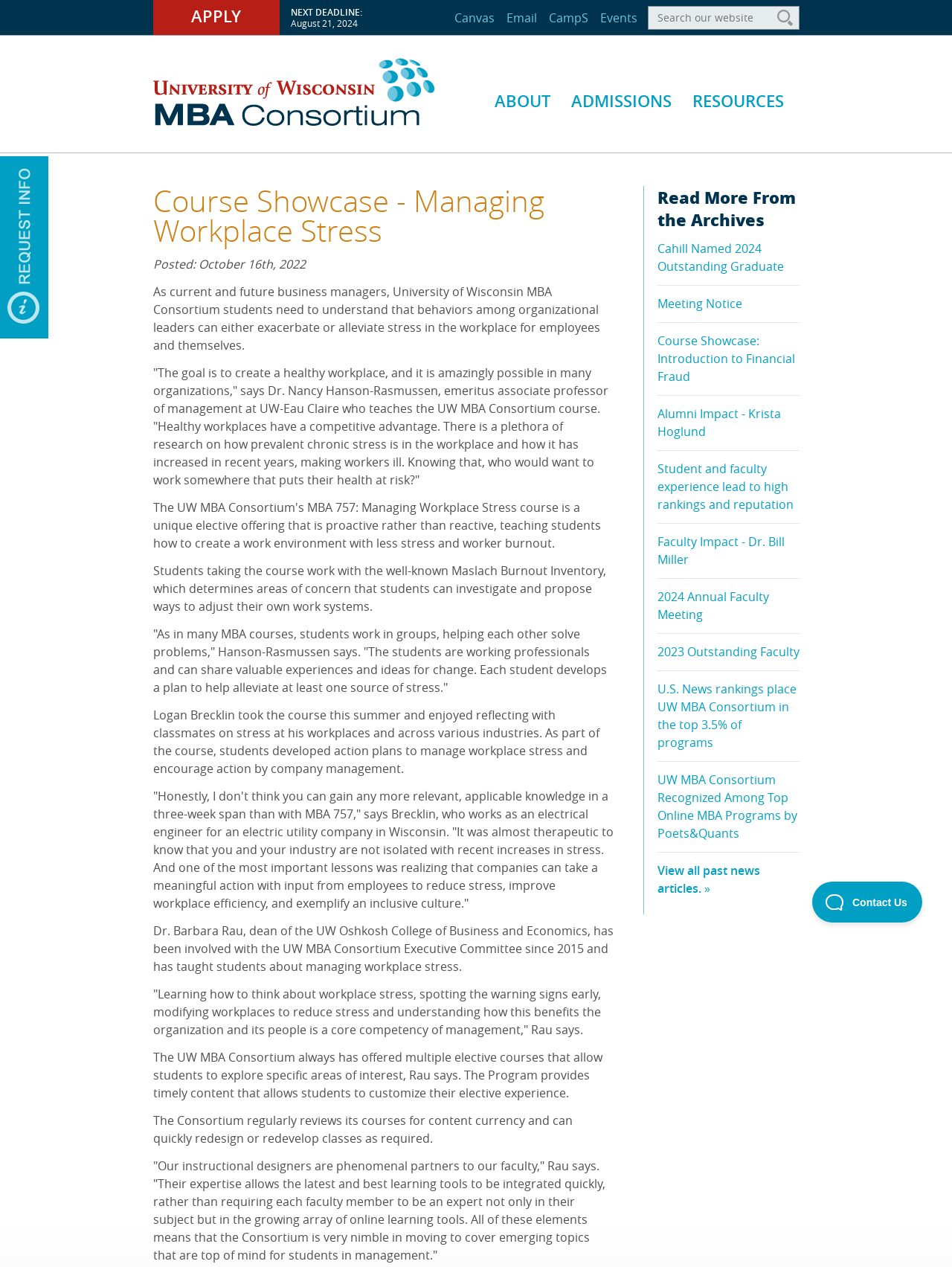Extract the primary header of the webpage and generate its text.

Course Showcase - Managing Workplace Stress